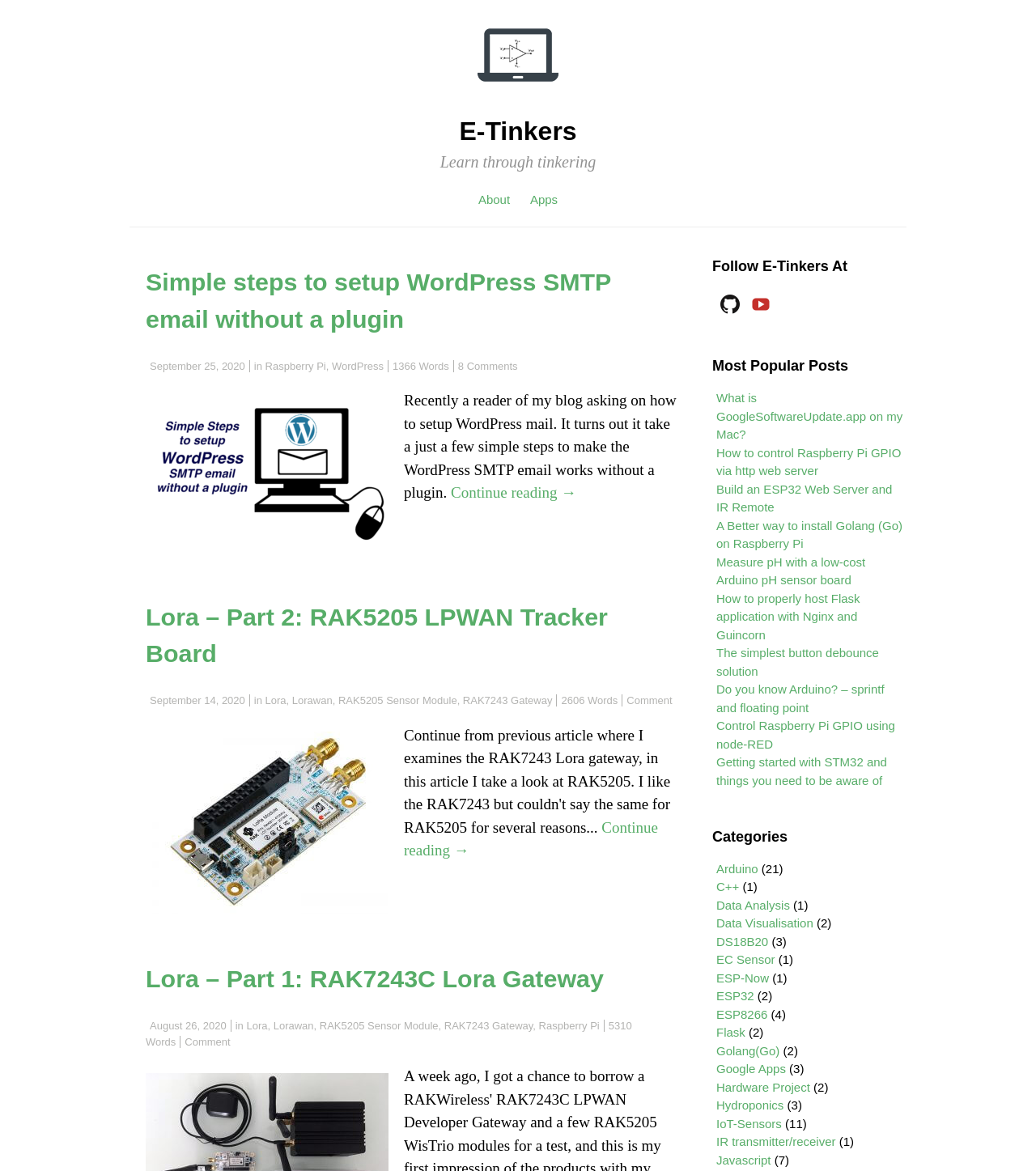Locate the bounding box coordinates of the clickable region to complete the following instruction: "Click on the 'About' link."

[0.462, 0.164, 0.492, 0.176]